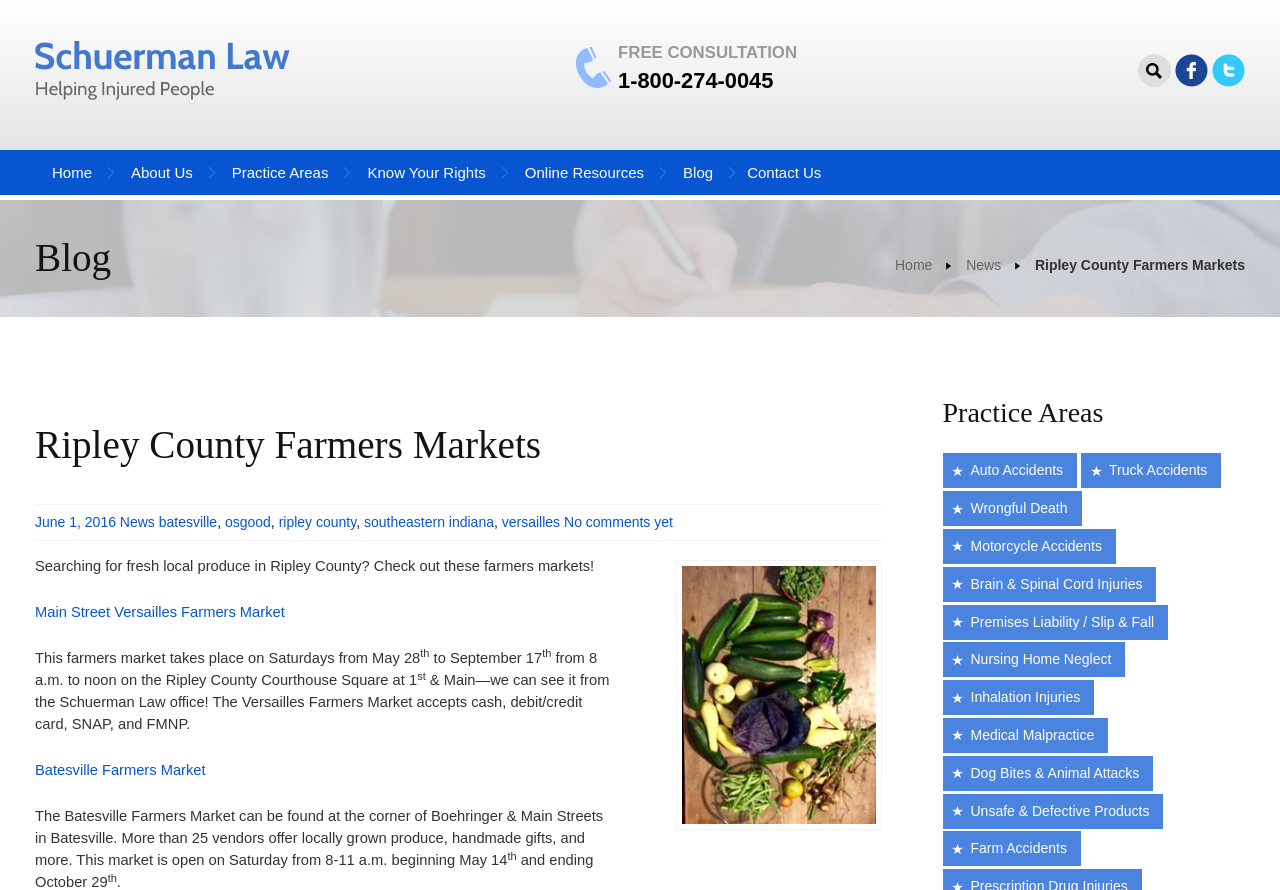Can you specify the bounding box coordinates of the area that needs to be clicked to fulfill the following instruction: "Read about Ripley County Farmers Markets"?

[0.809, 0.289, 0.973, 0.307]